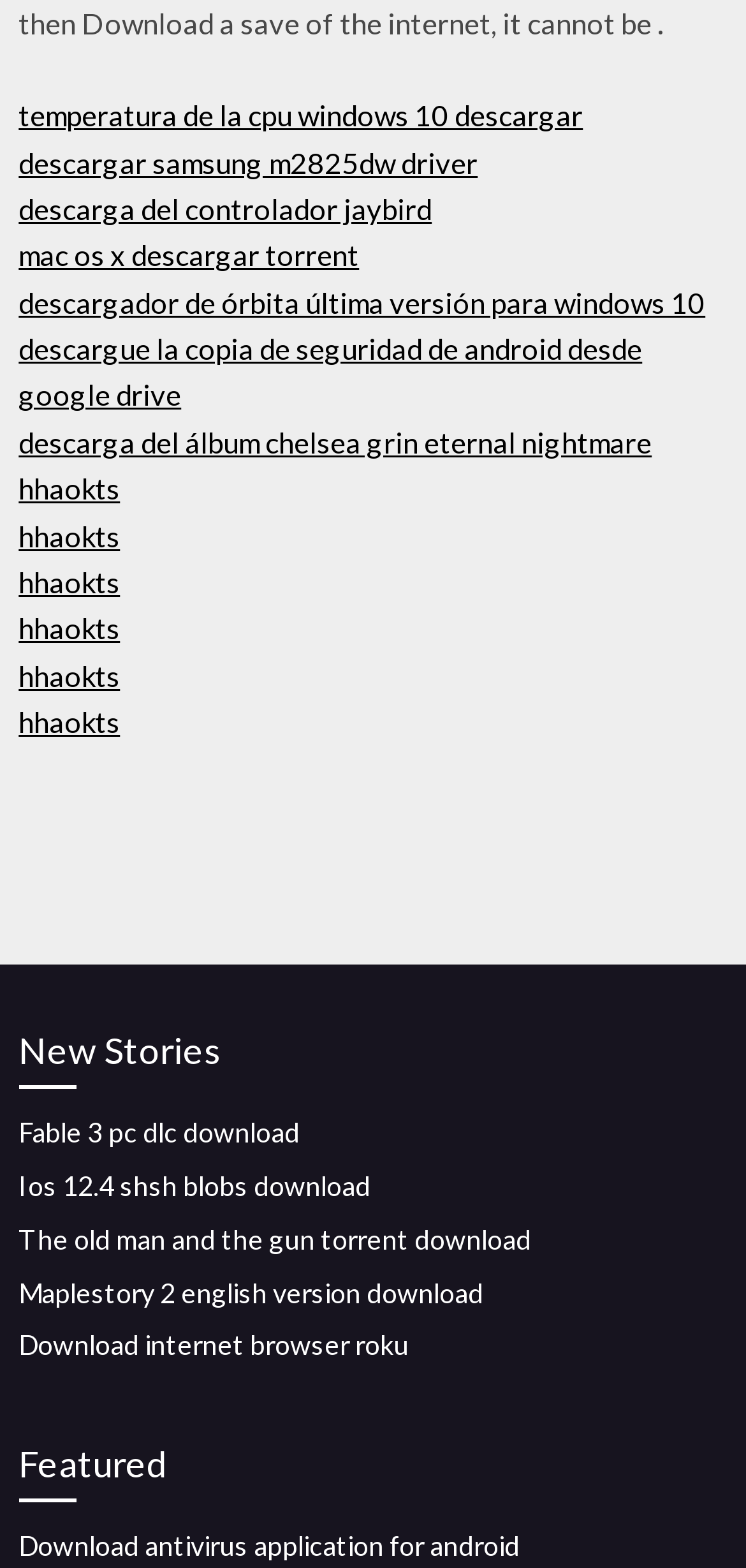Please identify the bounding box coordinates of the element's region that needs to be clicked to fulfill the following instruction: "learn about the team". The bounding box coordinates should consist of four float numbers between 0 and 1, i.e., [left, top, right, bottom].

None